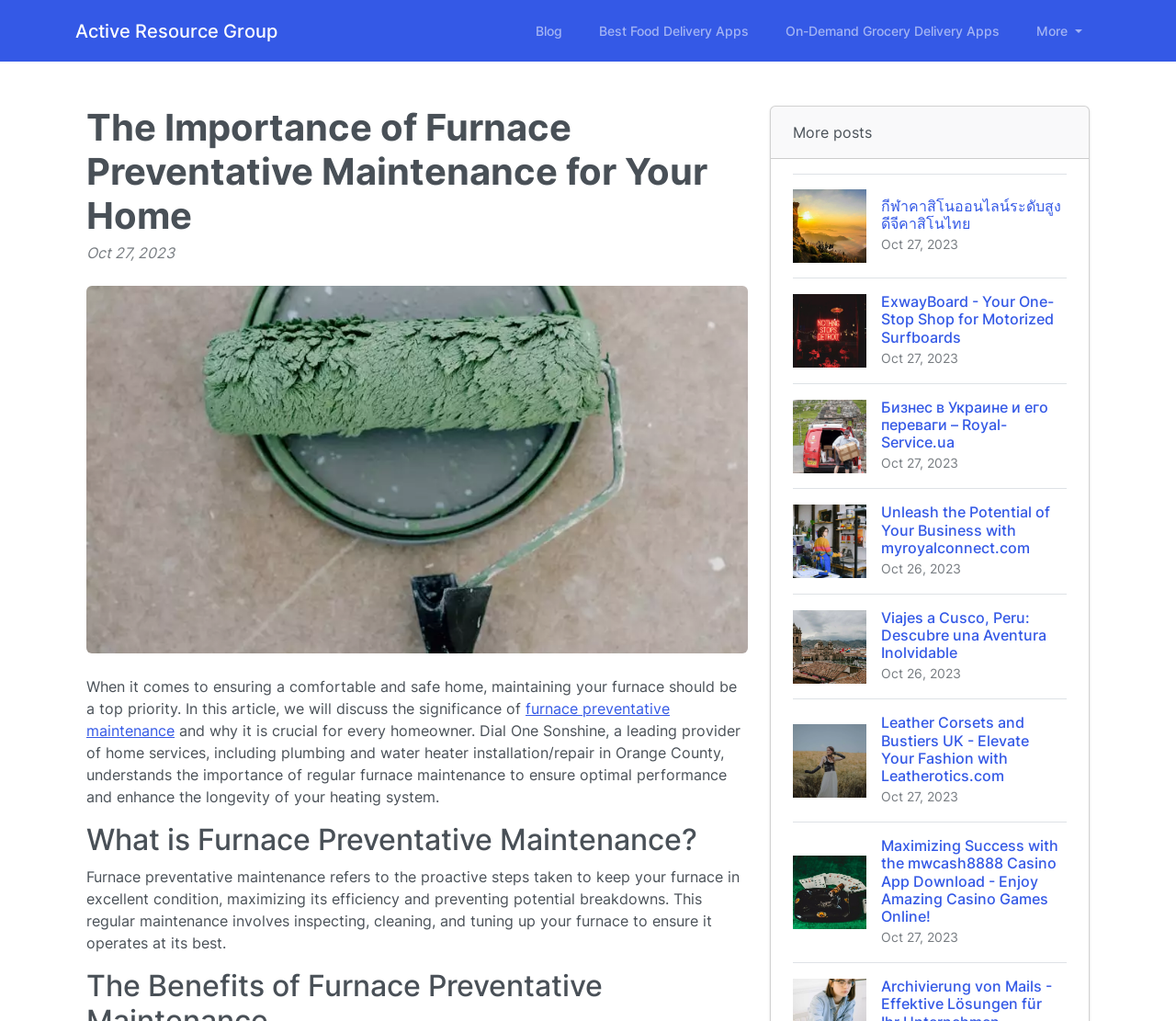Provide an in-depth caption for the webpage.

The webpage is about Dial One Sonshine, a company that offers professional plumbing services in Orange County. At the top, there are links to "Active Resource Group" and "Blog" on the left, and "Best Food Delivery Apps" and "On-Demand Grocery Delivery Apps" on the right, with a "More" button at the far right. 

Below these links, there is a header section with a heading that reads "The Importance of Furnace Preventative Maintenance for Your Home" and a date "Oct 27, 2023". Next to the header is an image. 

The main content of the webpage is an article about the significance of furnace preventative maintenance for homeowners. The article explains that regular maintenance is crucial to ensure optimal performance and enhance the longevity of the heating system. It also defines what furnace preventative maintenance is and how it involves inspecting, cleaning, and tuning up the furnace.

On the right side of the webpage, there are several links to other articles or blog posts, each with an image and a heading. These articles appear to be unrelated to the main content of the webpage and cover various topics such as online casinos, motorized surfboards, business in Ukraine, and travel to Peru.